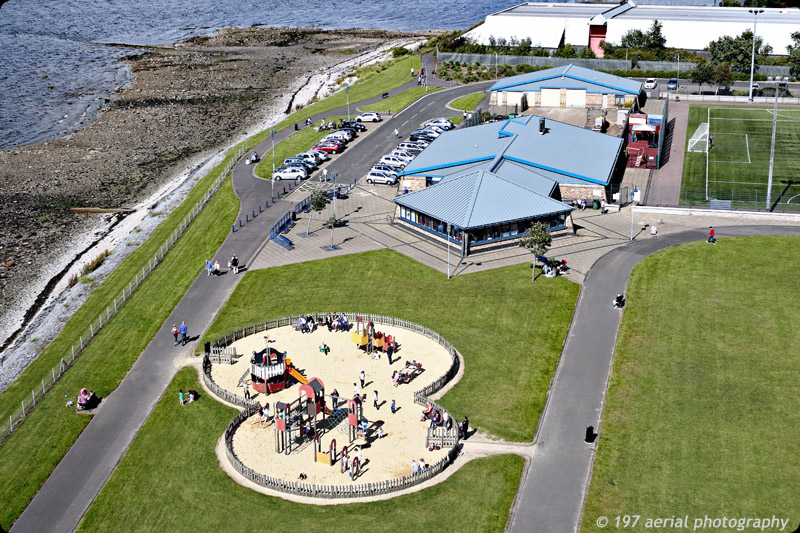Provide a short, one-word or phrase answer to the question below:
What is the surface surrounding the playground?

sandy area